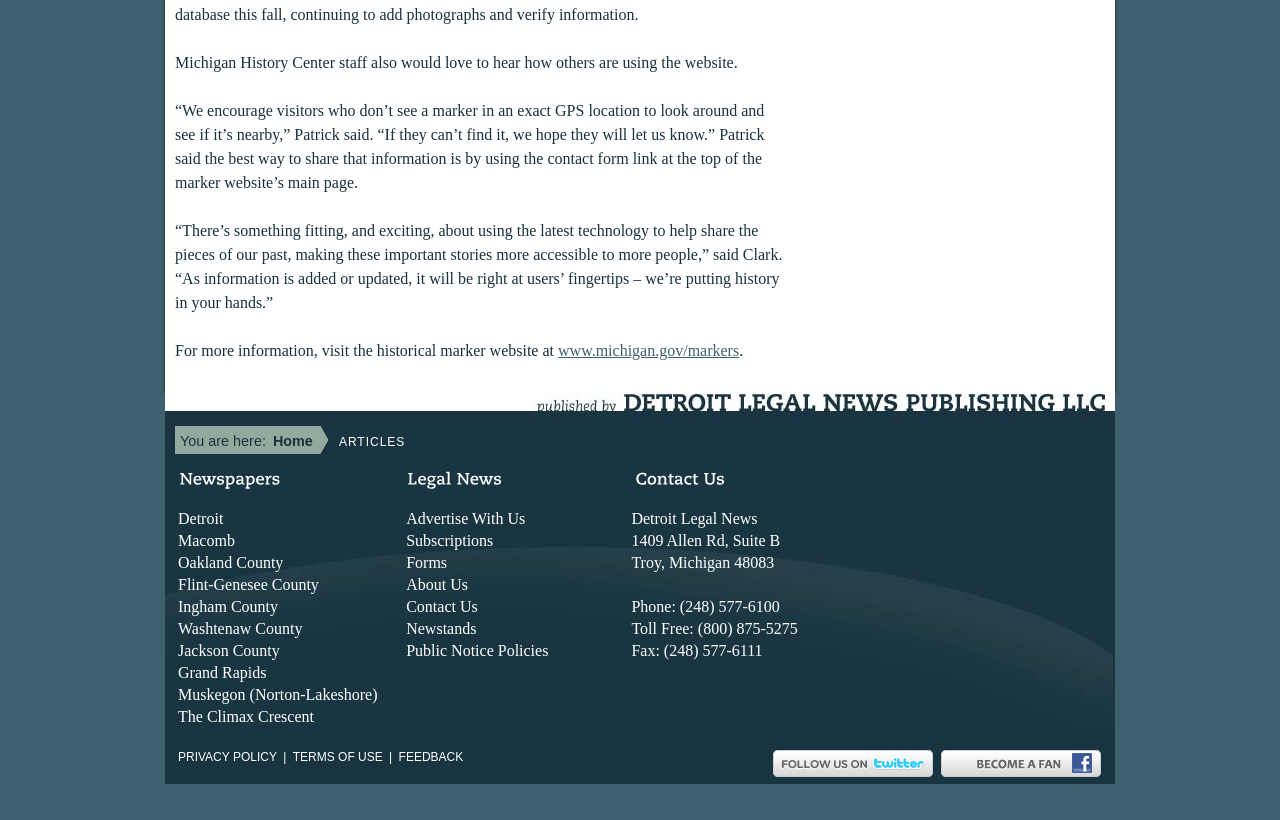Locate the bounding box coordinates of the area that needs to be clicked to fulfill the following instruction: "view terms of use". The coordinates should be in the format of four float numbers between 0 and 1, namely [left, top, right, bottom].

[0.226, 0.911, 0.301, 0.935]